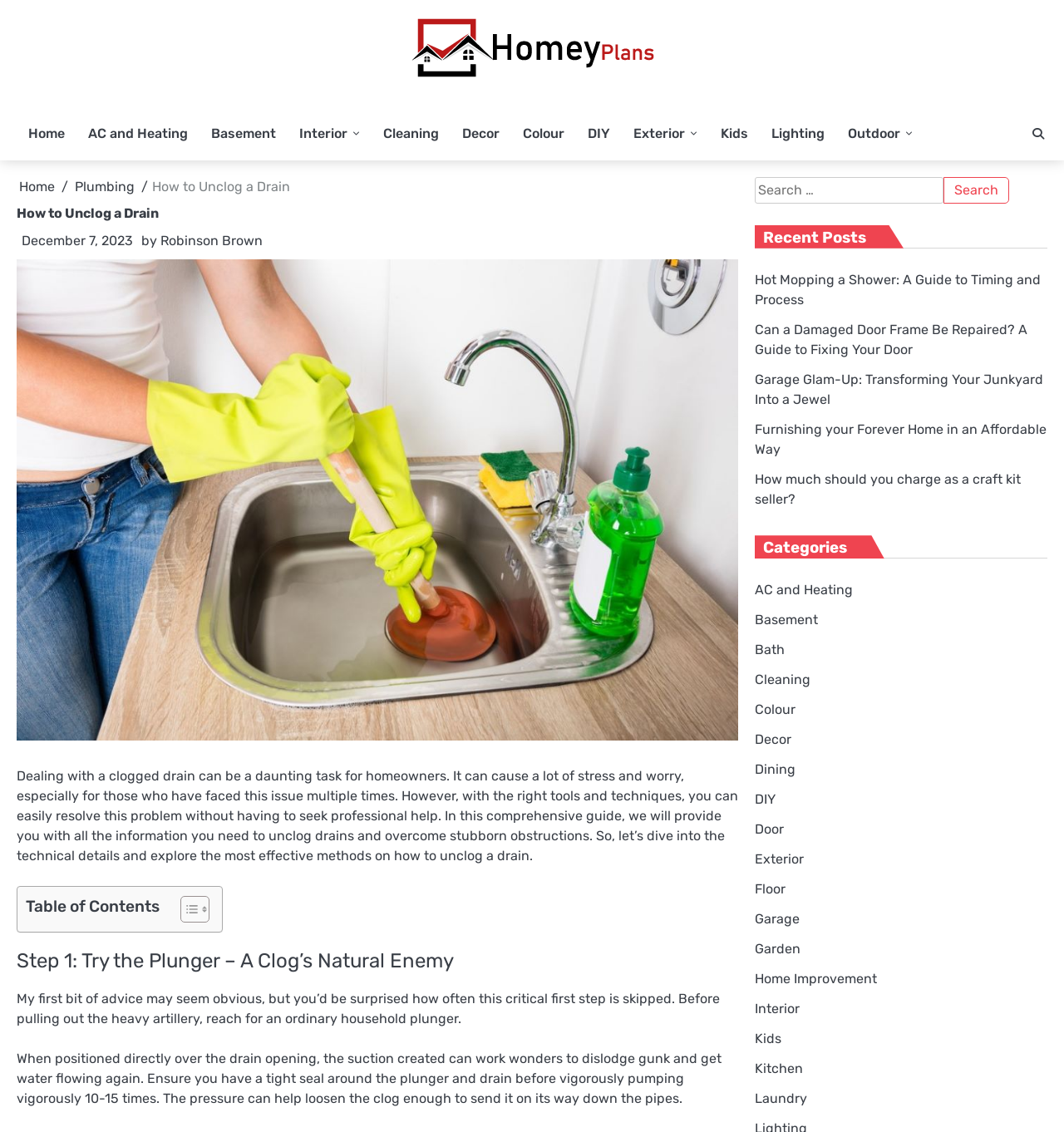What is the function of the search bar?
Answer the question with a single word or phrase, referring to the image.

To search for content